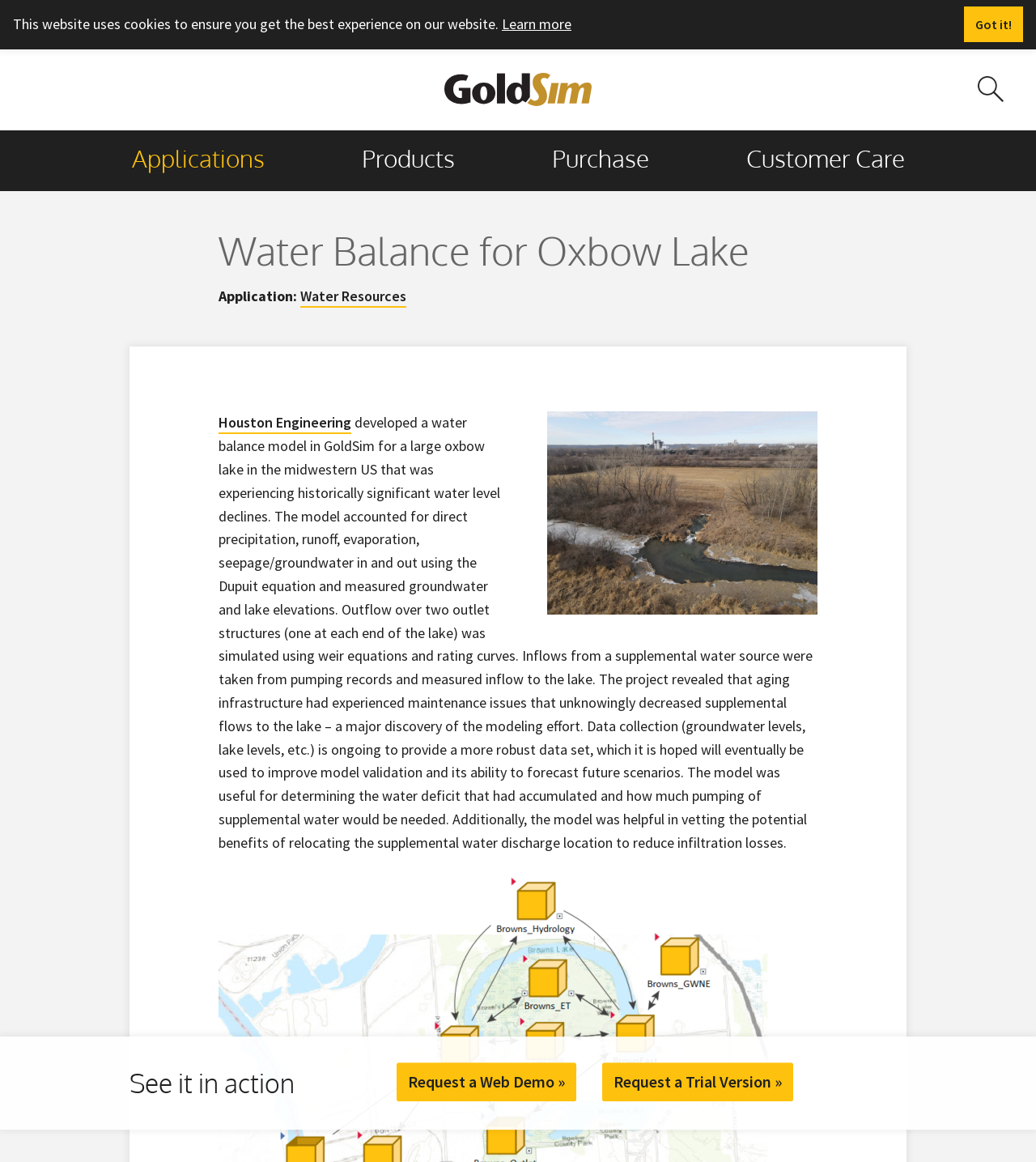Determine the bounding box coordinates of the area to click in order to meet this instruction: "Request a Web Demo".

[0.383, 0.914, 0.556, 0.948]